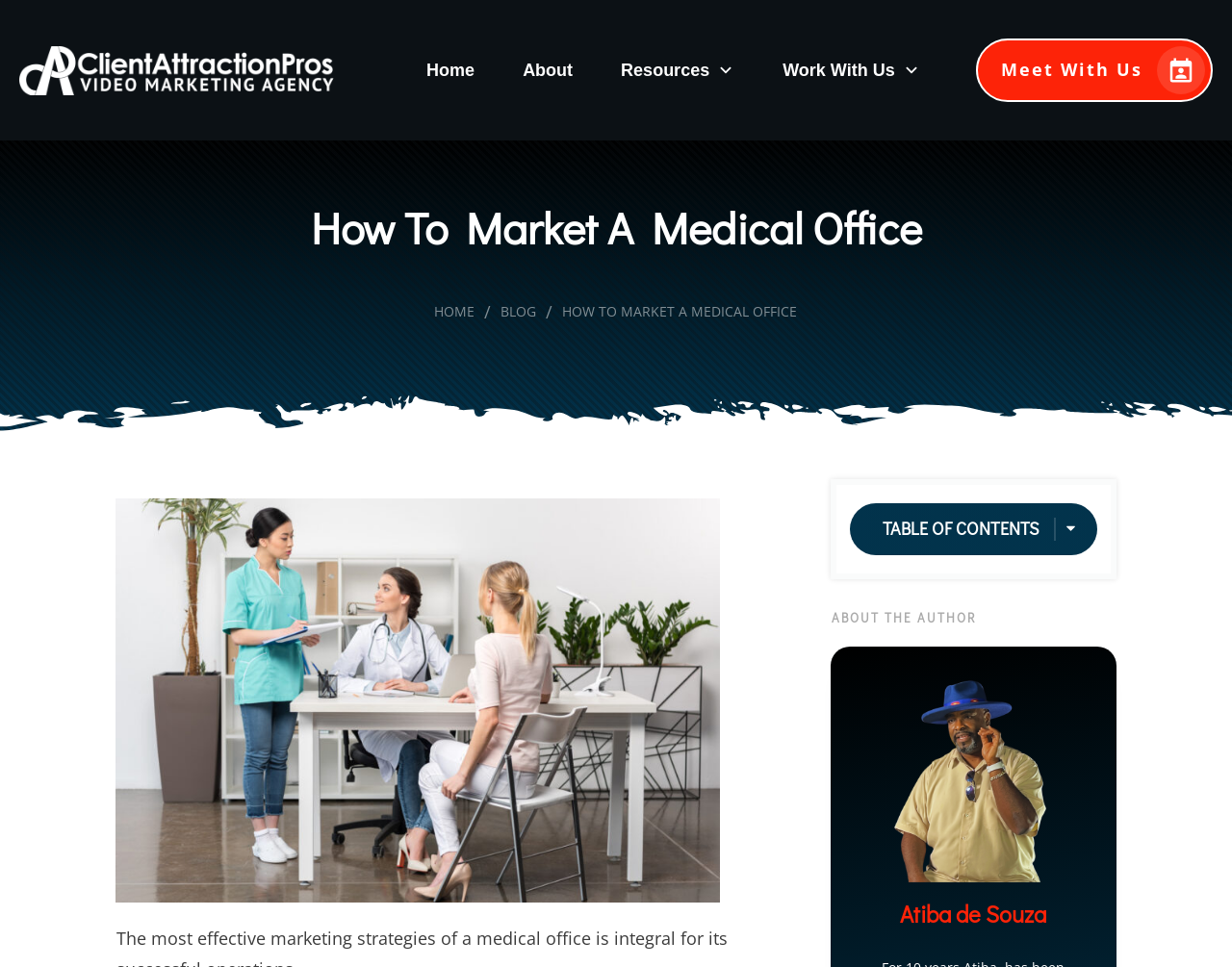Identify and provide the main heading of the webpage.

How To Market A Medical Office